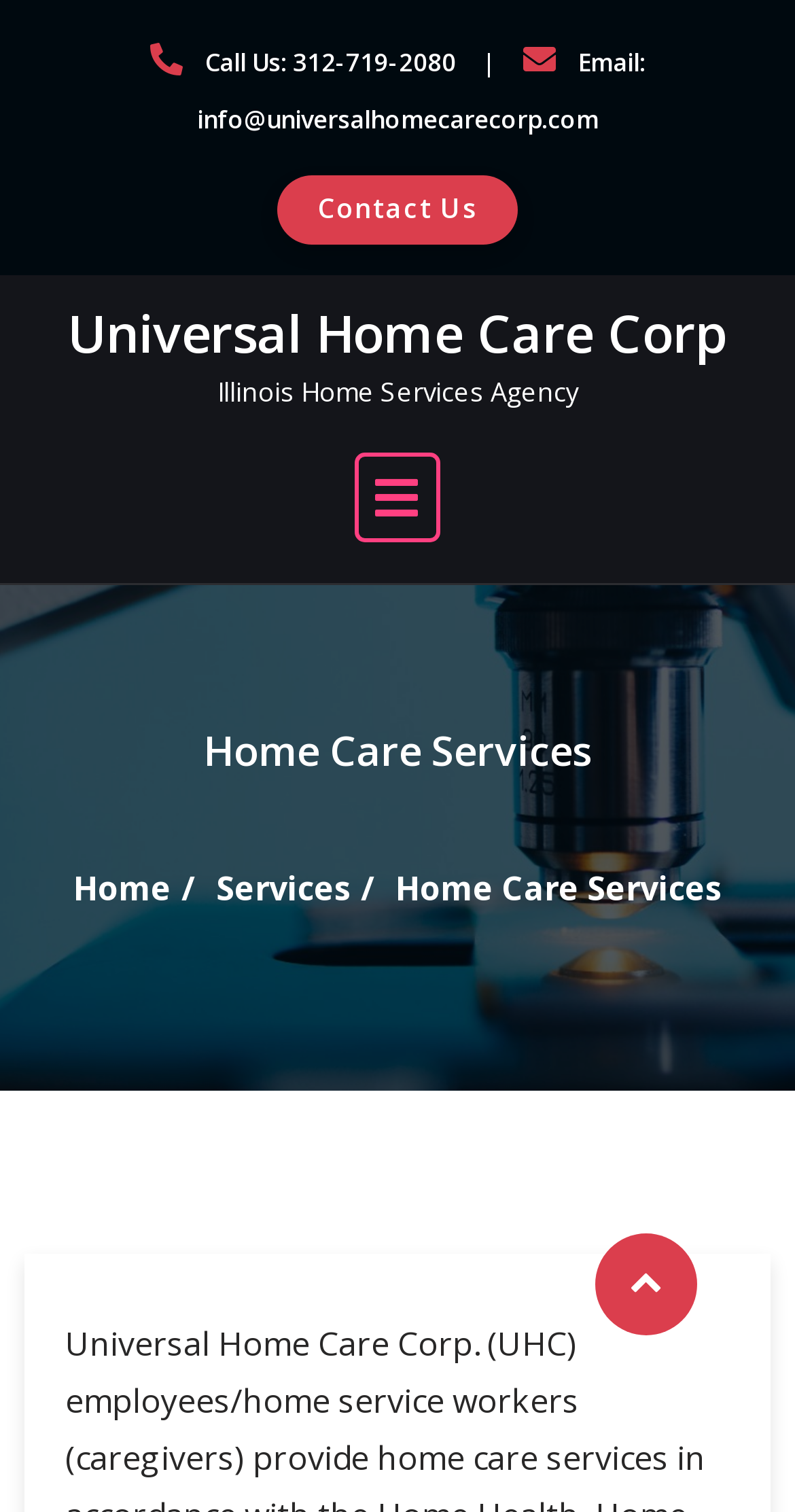Identify the bounding box coordinates of the element to click to follow this instruction: 'Call the phone number'. Ensure the coordinates are four float values between 0 and 1, provided as [left, top, right, bottom].

[0.258, 0.03, 0.573, 0.053]